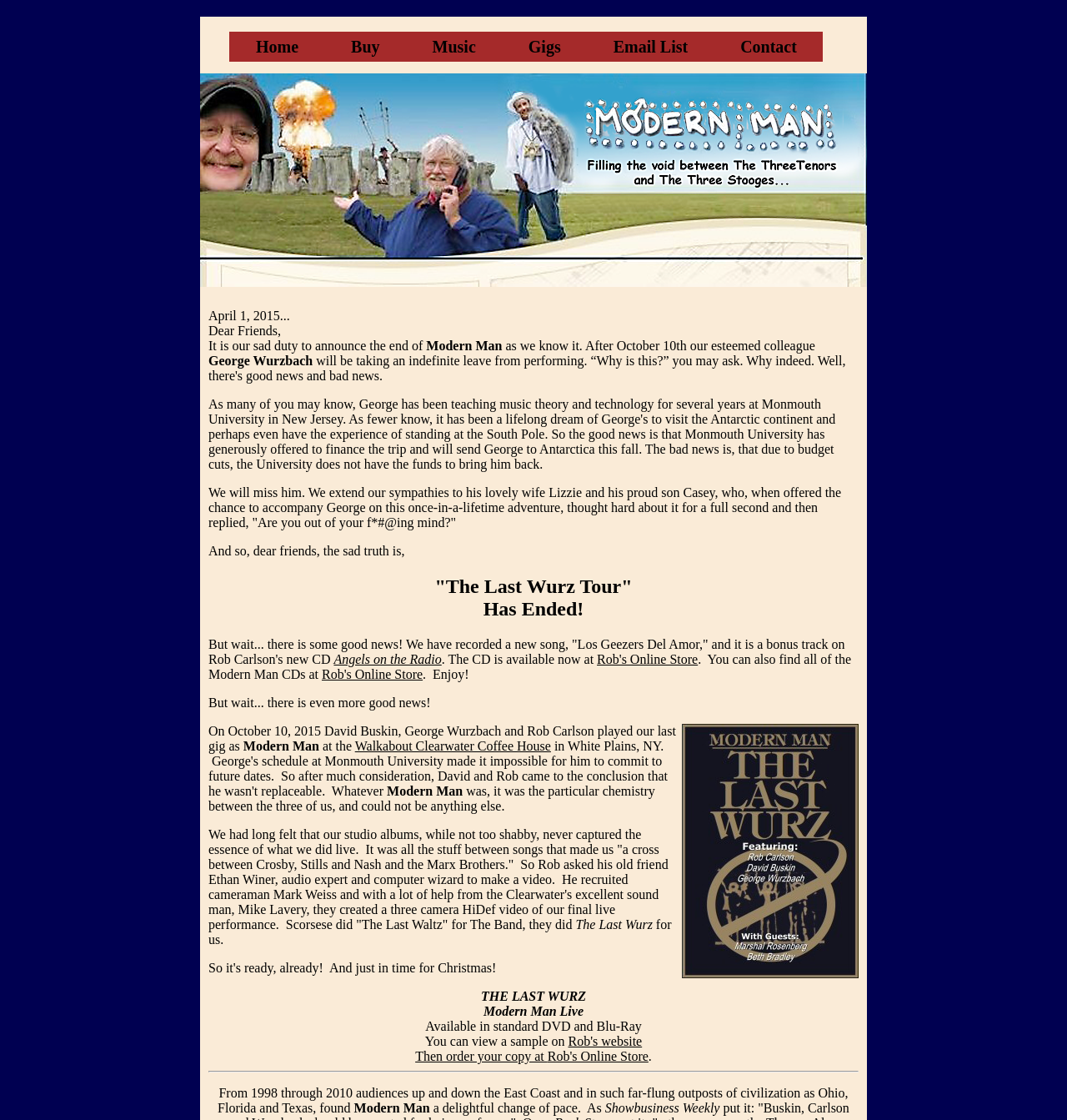Provide the bounding box coordinates for the UI element that is described by this text: "RACKS". The coordinates should be in the form of four float numbers between 0 and 1: [left, top, right, bottom].

None